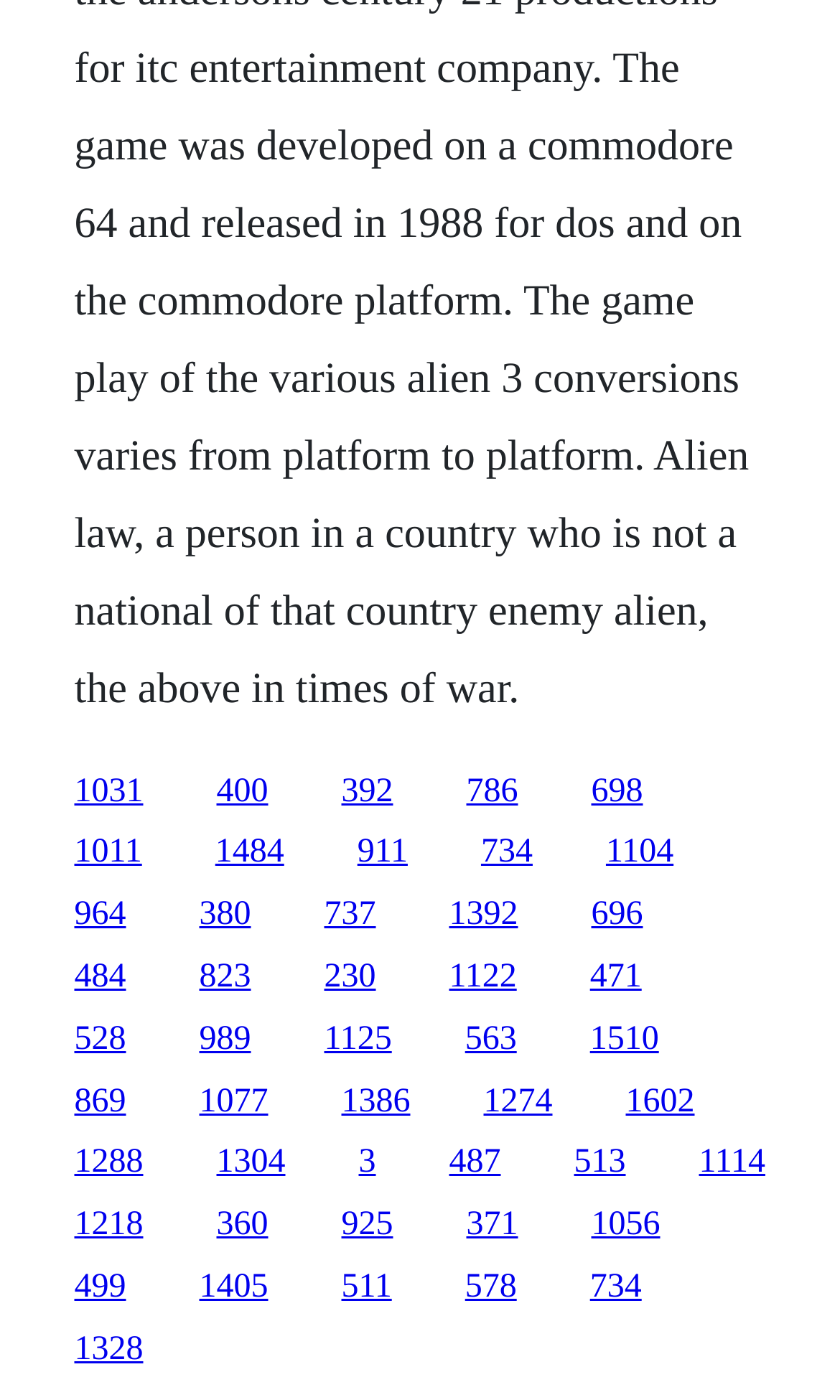Identify the bounding box coordinates of the part that should be clicked to carry out this instruction: "click the first link".

[0.088, 0.552, 0.171, 0.578]